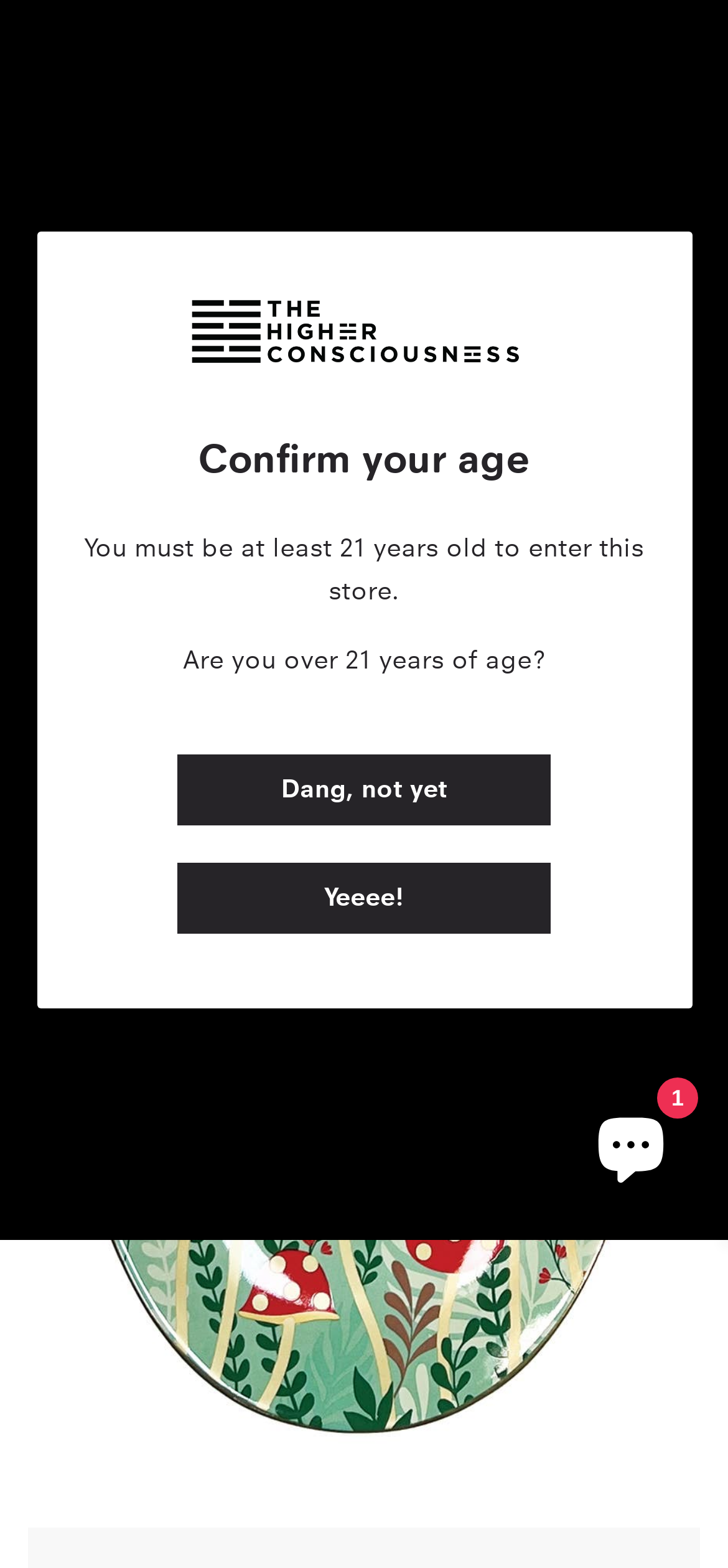Please examine the image and answer the question with a detailed explanation:
What is the function of the button at the bottom right corner?

I inferred this answer by looking at the button with the bounding box coordinates [0.851, 0.841, 0.964, 0.893] and its position on the page, which suggests that it allows the user to scroll back to the top of the page.